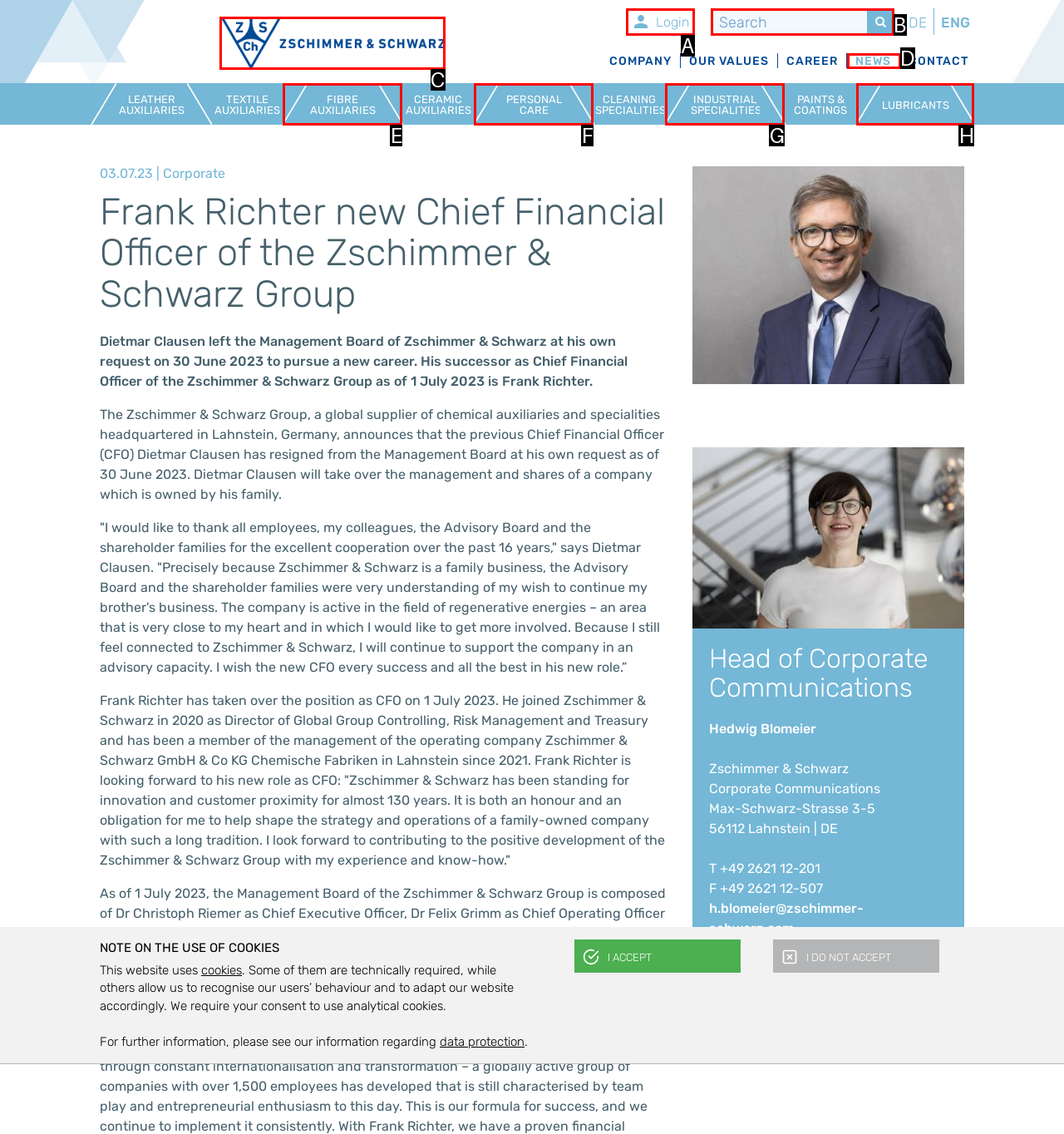What letter corresponds to the UI element to complete this task: Click the ZSCHIMMER & SCHWARZ link
Answer directly with the letter.

C